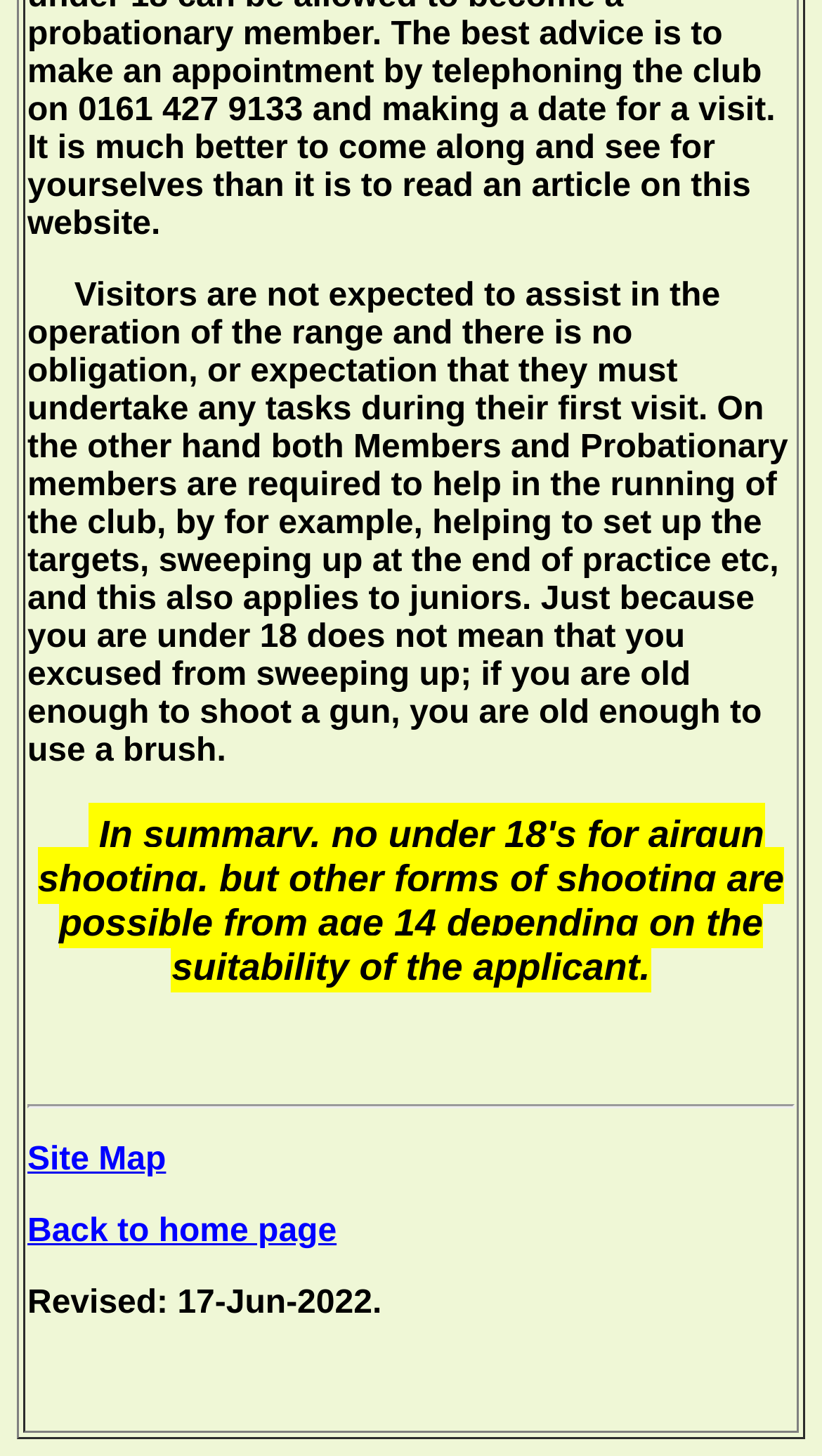Determine the bounding box coordinates for the UI element described. Format the coordinates as (top-left x, top-left y, bottom-right x, bottom-right y) and ensure all values are between 0 and 1. Element description: Back to home page

[0.033, 0.833, 0.409, 0.857]